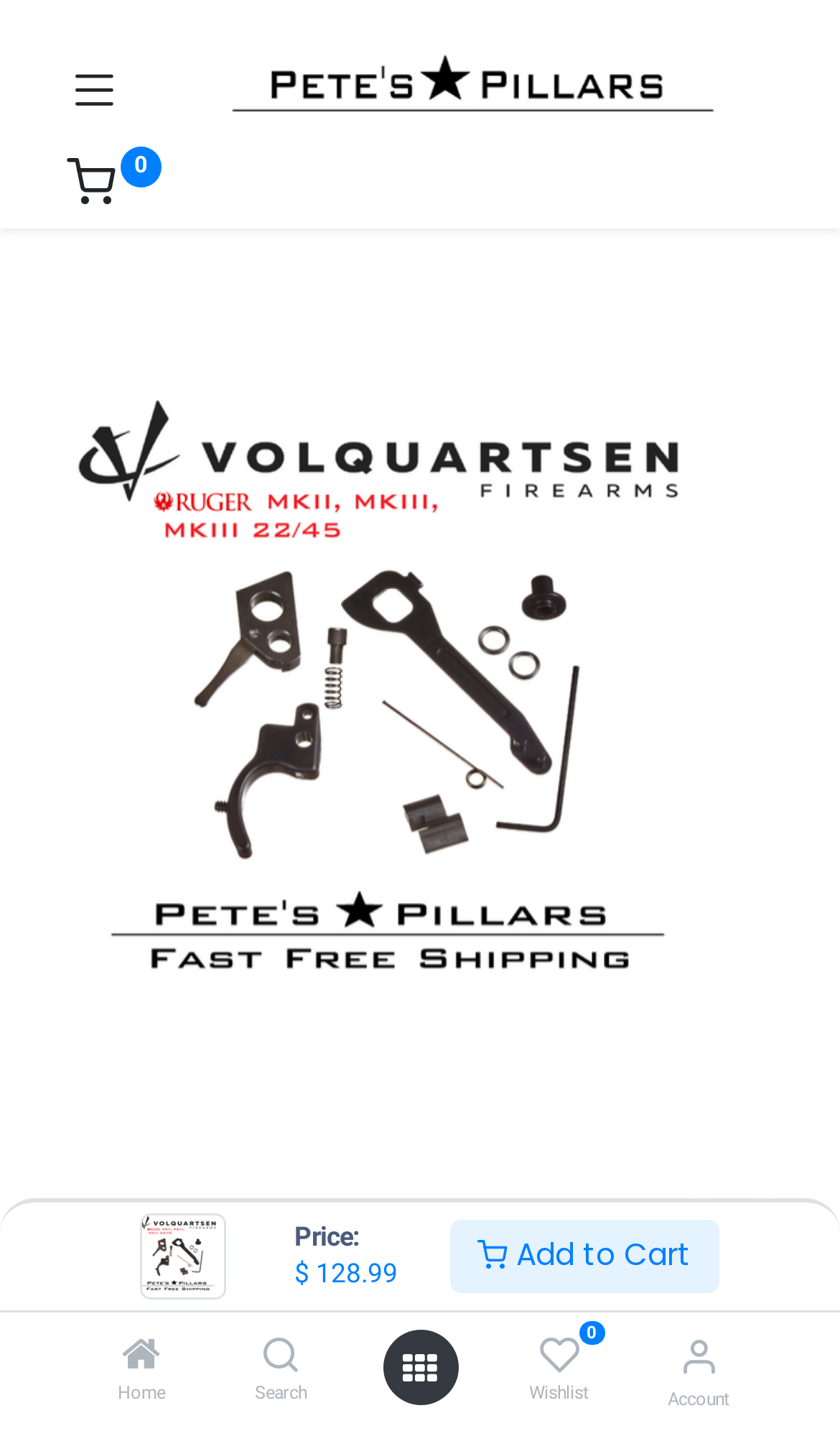Using the format (top-left x, top-left y, bottom-right x, bottom-right y), and given the element description, identify the bounding box coordinates within the screenshot: 0

[0.621, 0.929, 0.711, 0.965]